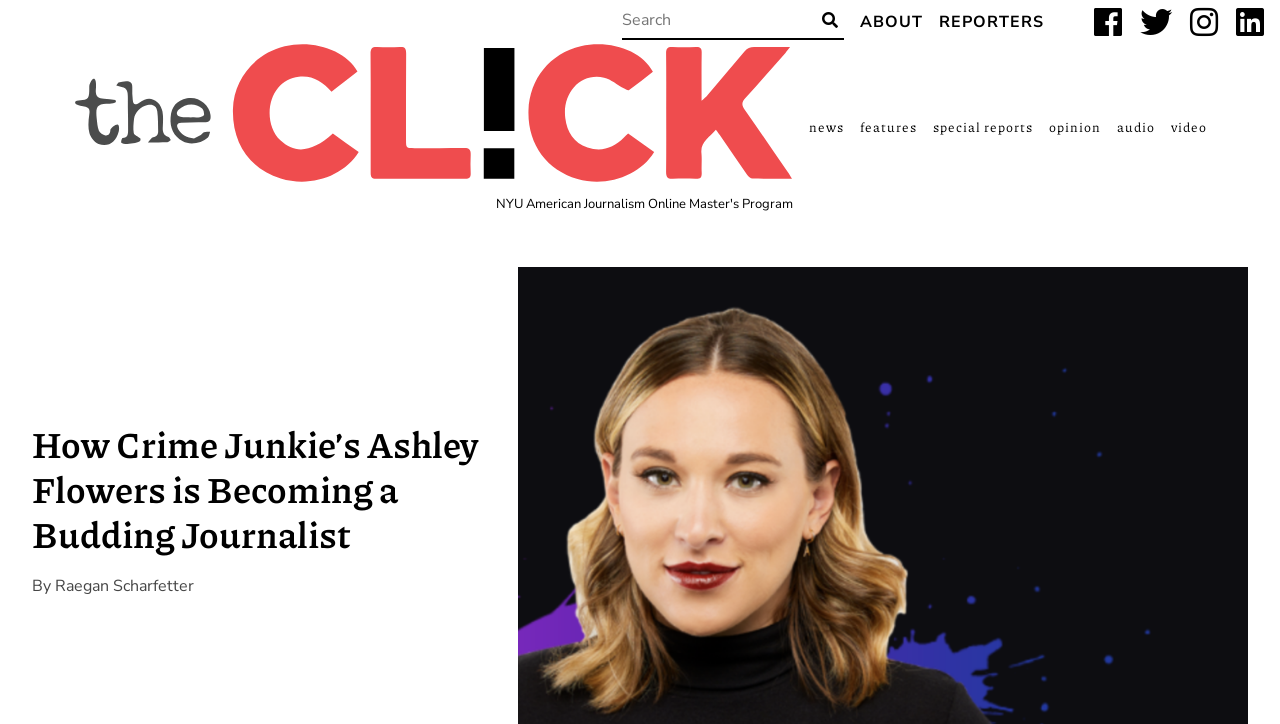Locate the bounding box coordinates of the element I should click to achieve the following instruction: "Search for something".

[0.486, 0.006, 0.659, 0.055]